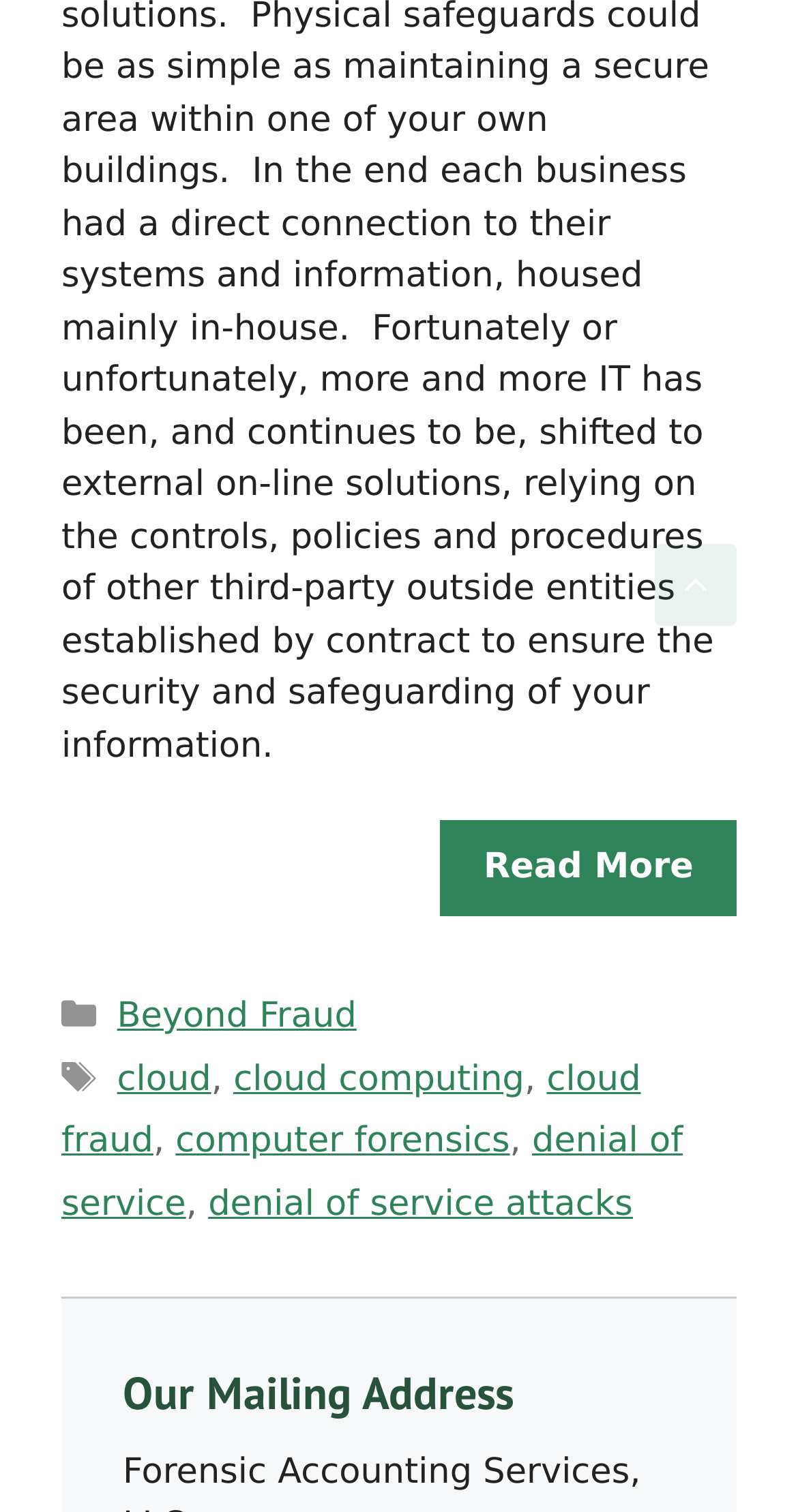Please identify the bounding box coordinates of the element's region that needs to be clicked to fulfill the following instruction: "Read more about Cloud Computing". The bounding box coordinates should consist of four float numbers between 0 and 1, i.e., [left, top, right, bottom].

[0.552, 0.542, 0.923, 0.606]